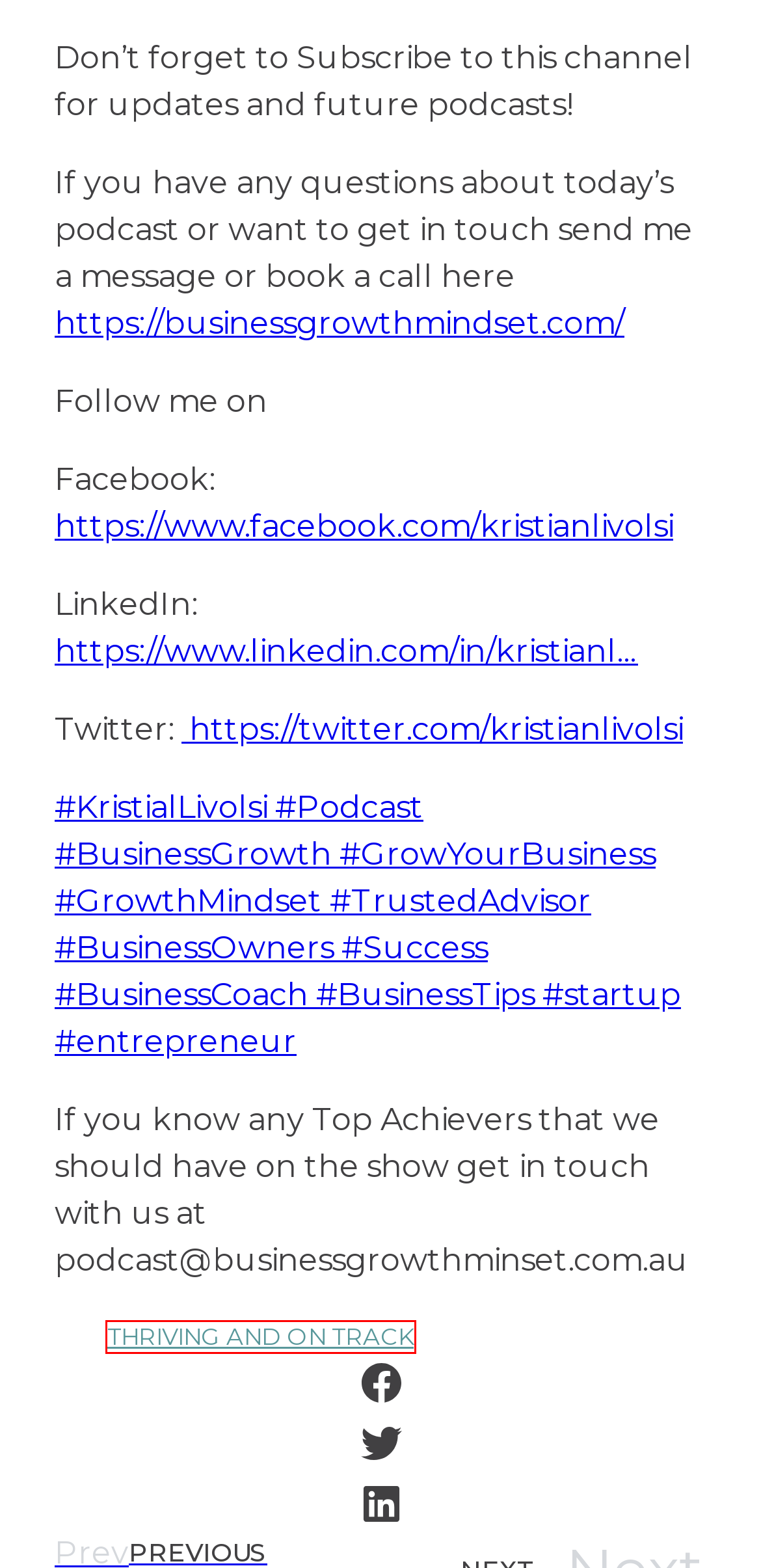Review the webpage screenshot and focus on the UI element within the red bounding box. Select the best-matching webpage description for the new webpage that follows after clicking the highlighted element. Here are the candidates:
A. Resource Books | Business Growth Mindset
B. Business Building & Peer Advisory | Evolve Mastermind
C. February 15, 2022 | Business Growth Mindset
D. E11 Entrepreneur's Journey With Mal Chia | Business Growth Mindset
E. Thriving And On Track Archives | Business Growth Mindset
F. Inspiring Heartfelt Business Leader Story With Jodie Hawkes EP 1
G. Top Achievers Podcast Archives | Business Growth Mindset
H. About Us | Business Growth Mindset

E